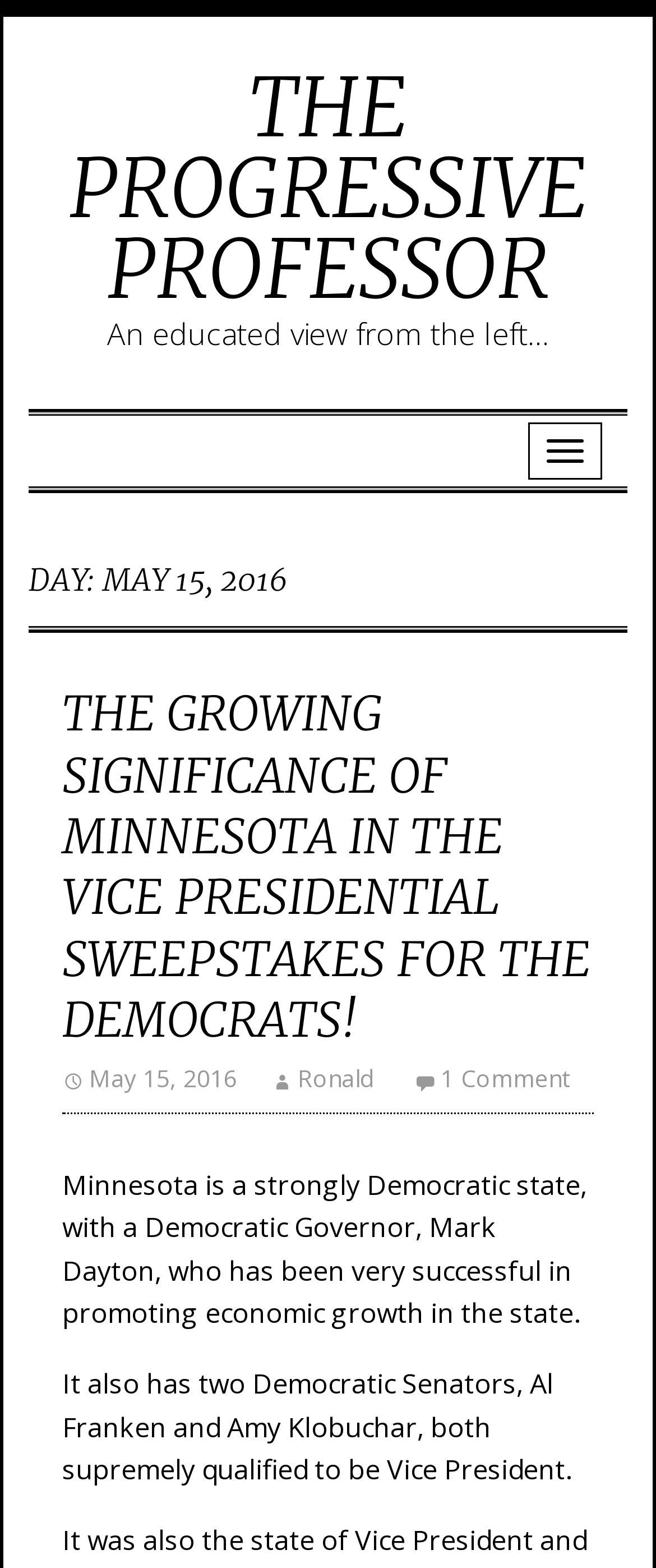Using the details in the image, give a detailed response to the question below:
What is the date of the article?

I found the date of the article by looking at the heading 'DAY: MAY 15, 2016' which is a sub-element of the HeaderAsNonLandmark element.